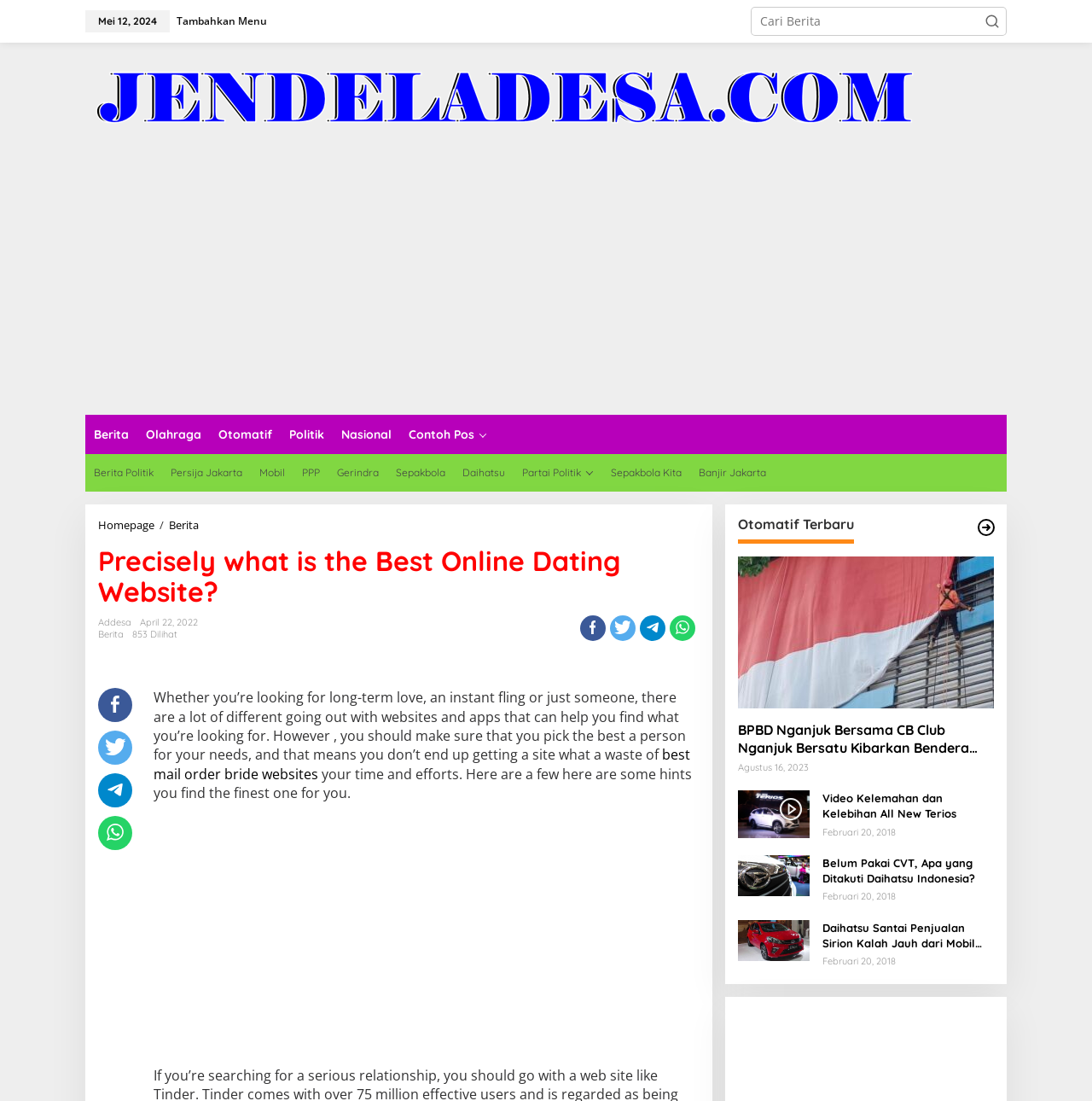What is the name of the website?
Please provide a comprehensive answer based on the information in the image.

I found the name of the website by looking at the link with text 'JENDELA DESA' at the top of the webpage.